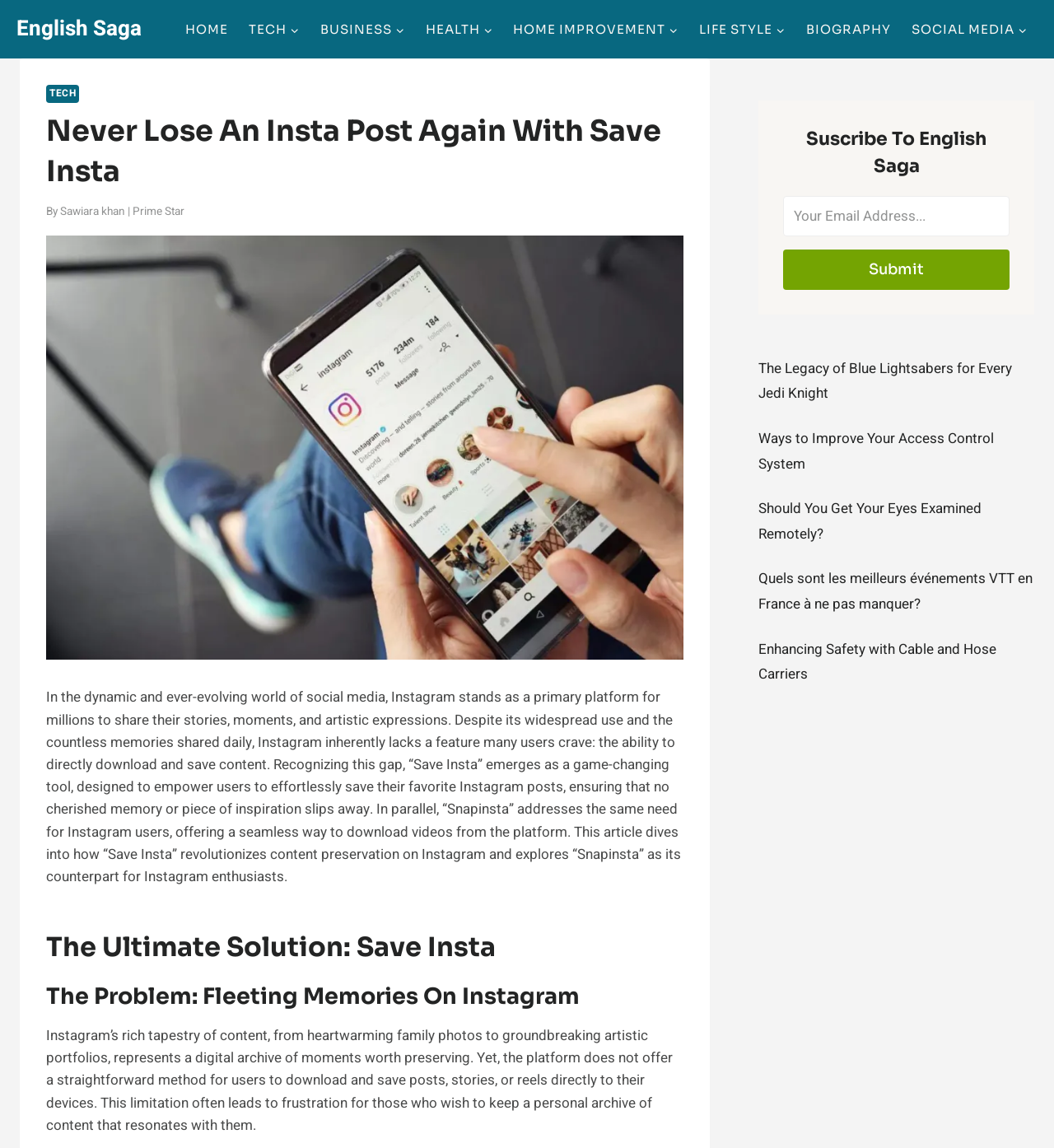Locate the bounding box coordinates of the element I should click to achieve the following instruction: "Click on the 'HOME' link".

[0.166, 0.016, 0.226, 0.035]